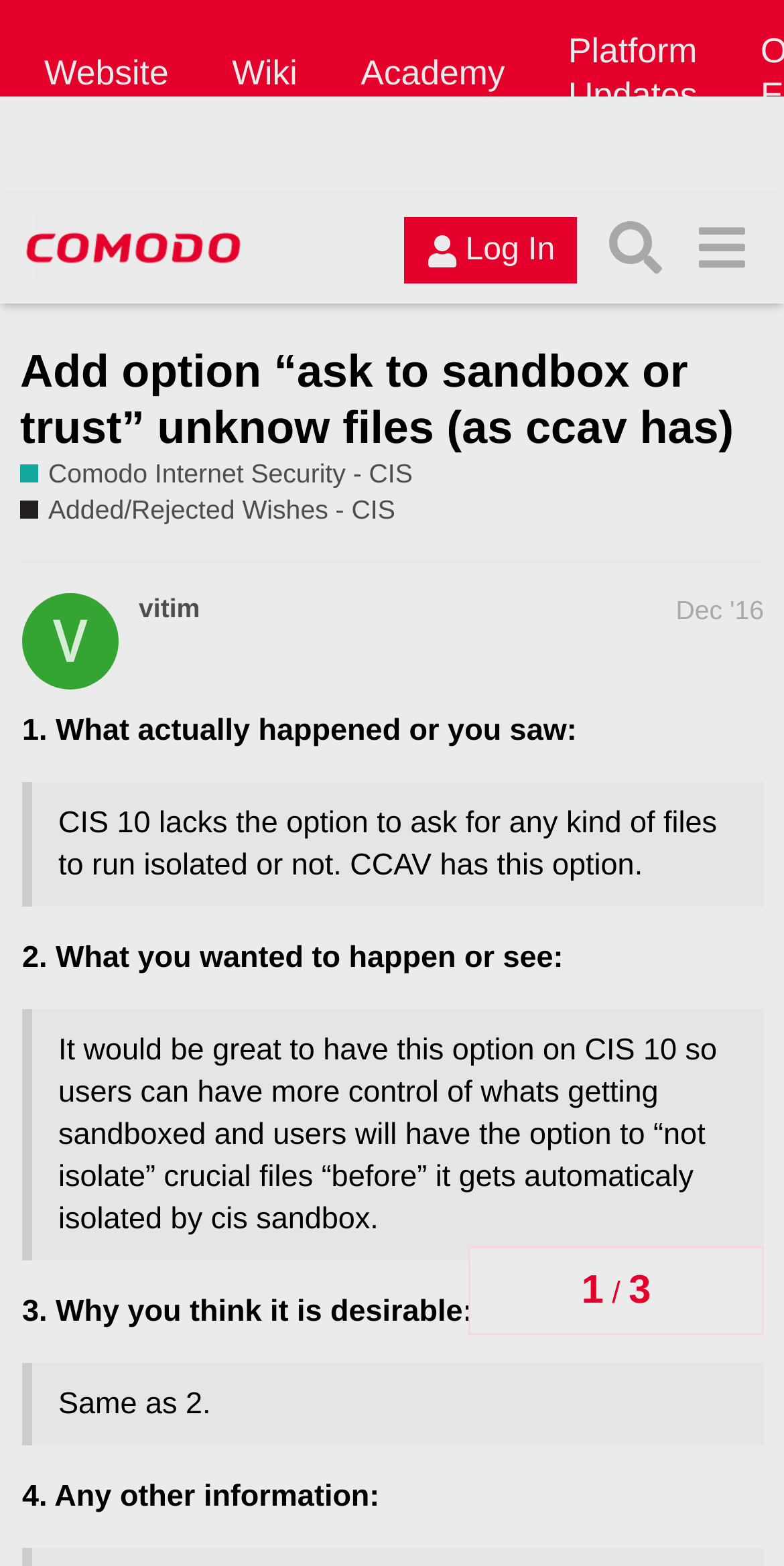Who posted the wish request?
Using the details from the image, give an elaborate explanation to answer the question.

The name of the person who posted the wish request can be found next to the date 'Dec '16', which says 'vitim'.